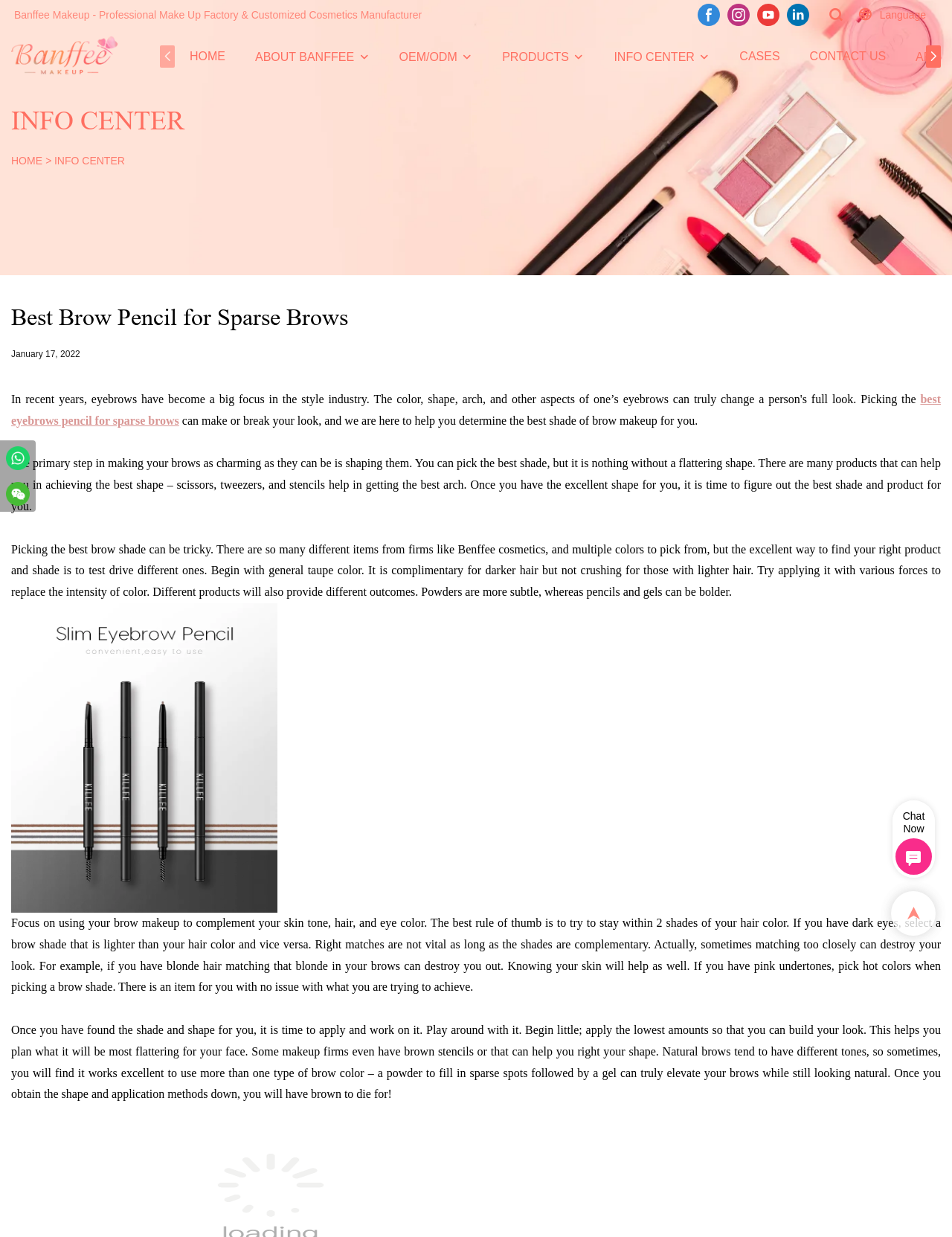What is the name of the makeup factory?
Please respond to the question with a detailed and thorough explanation.

The name of the makeup factory can be found in the top-left corner of the webpage, where it says 'Banffee Makeup - Professional Make Up Factory & Customized Cosmetics Manufacturer'.